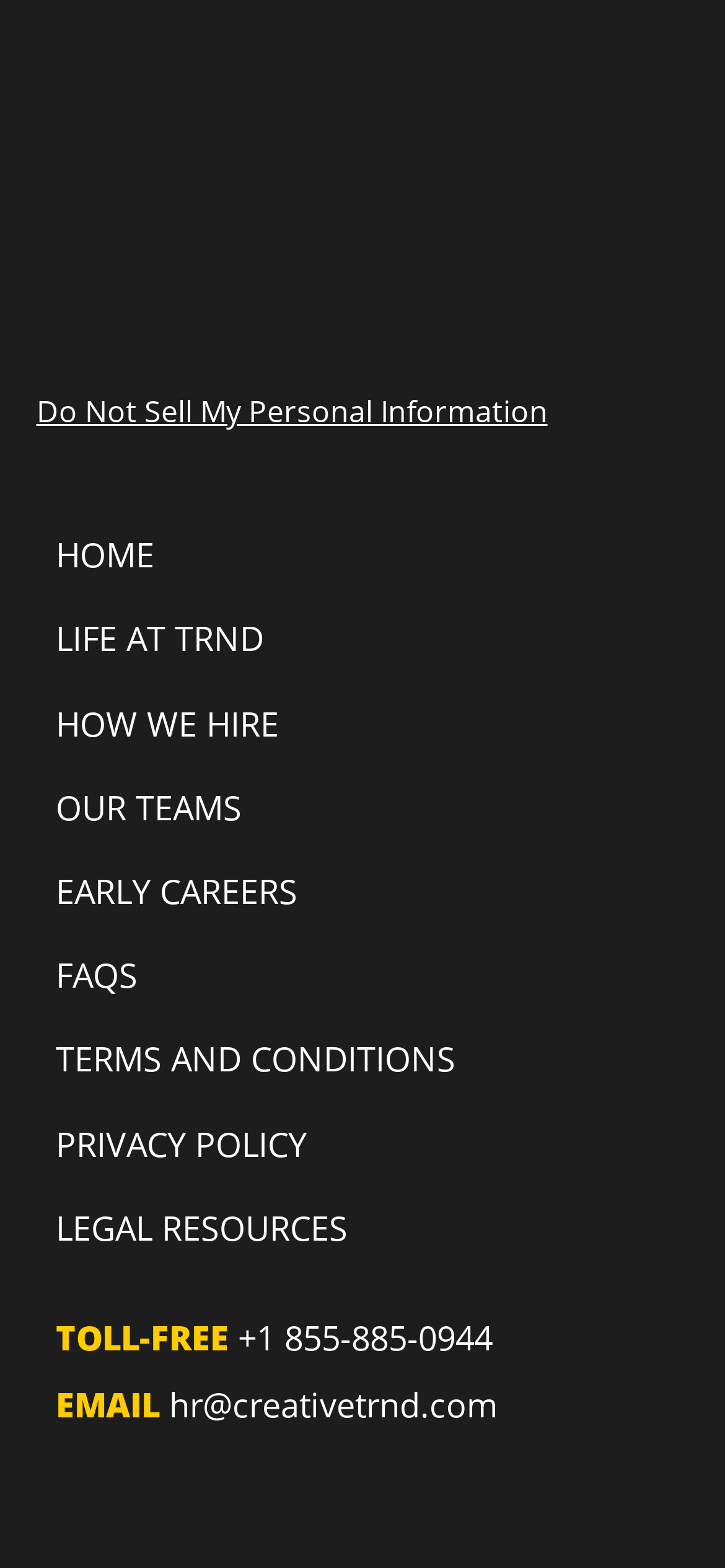Respond with a single word or short phrase to the following question: 
What is the phone number provided?

+1 855-885-0944